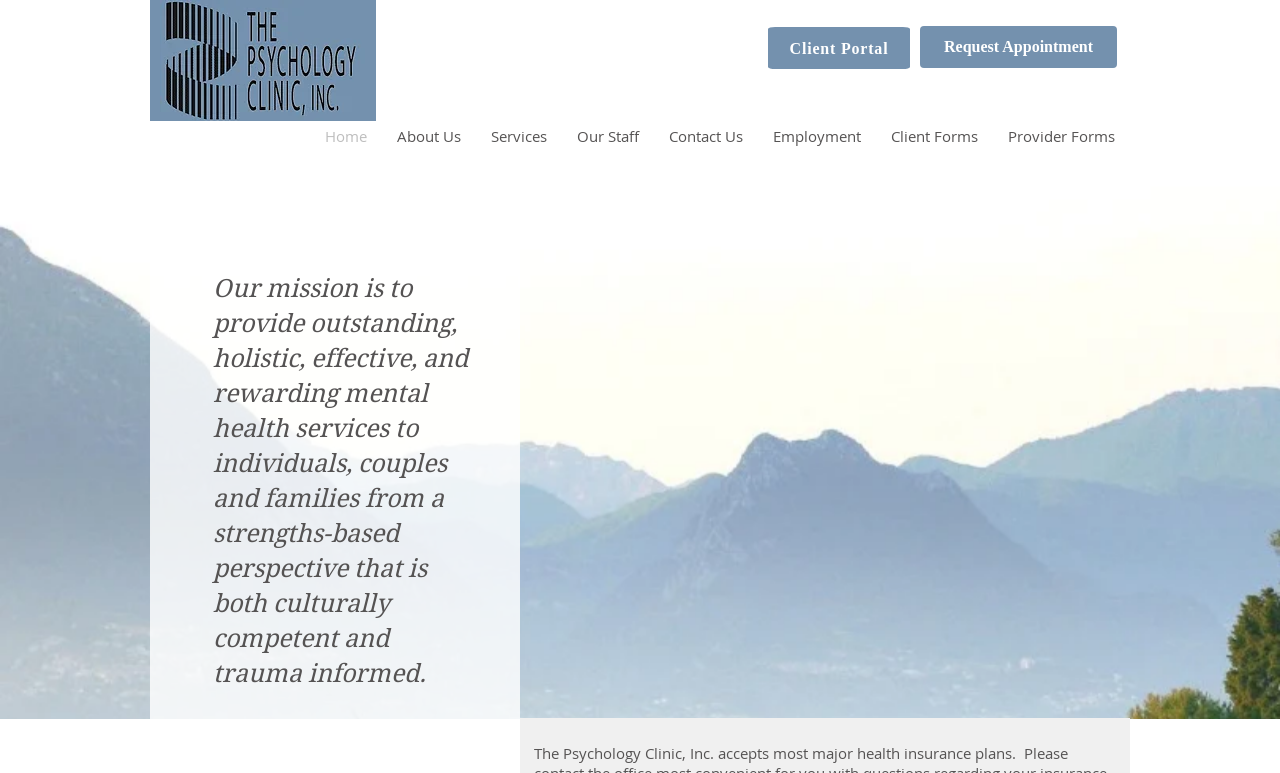Please find and report the bounding box coordinates of the element to click in order to perform the following action: "Learn about the Services offered". The coordinates should be expressed as four float numbers between 0 and 1, in the format [left, top, right, bottom].

[0.372, 0.122, 0.439, 0.232]